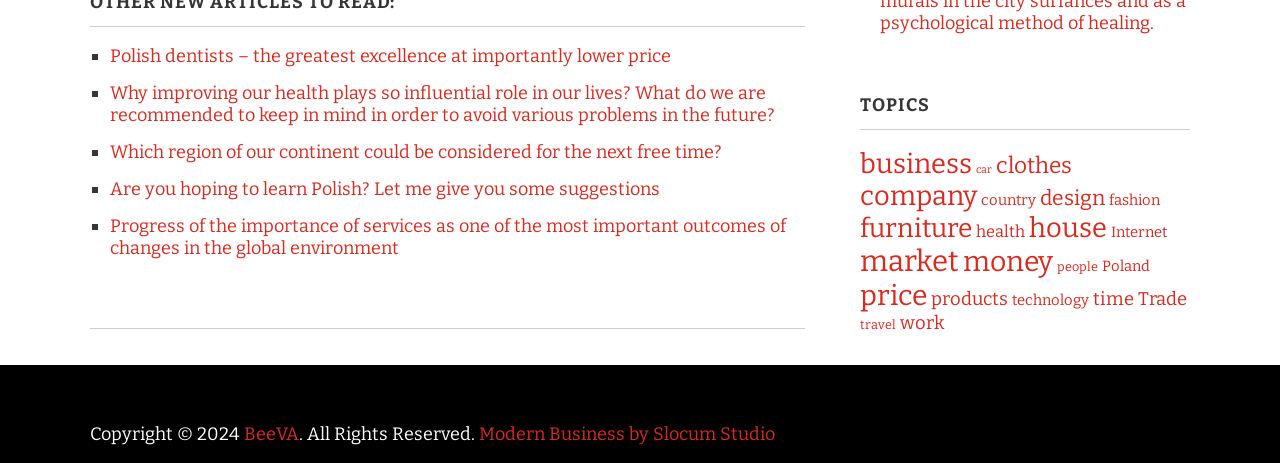What is the copyright year mentioned at the bottom of the page?
Please provide a comprehensive answer based on the contents of the image.

I looked at the bottom of the page and found the copyright information, which mentions the year 2024.